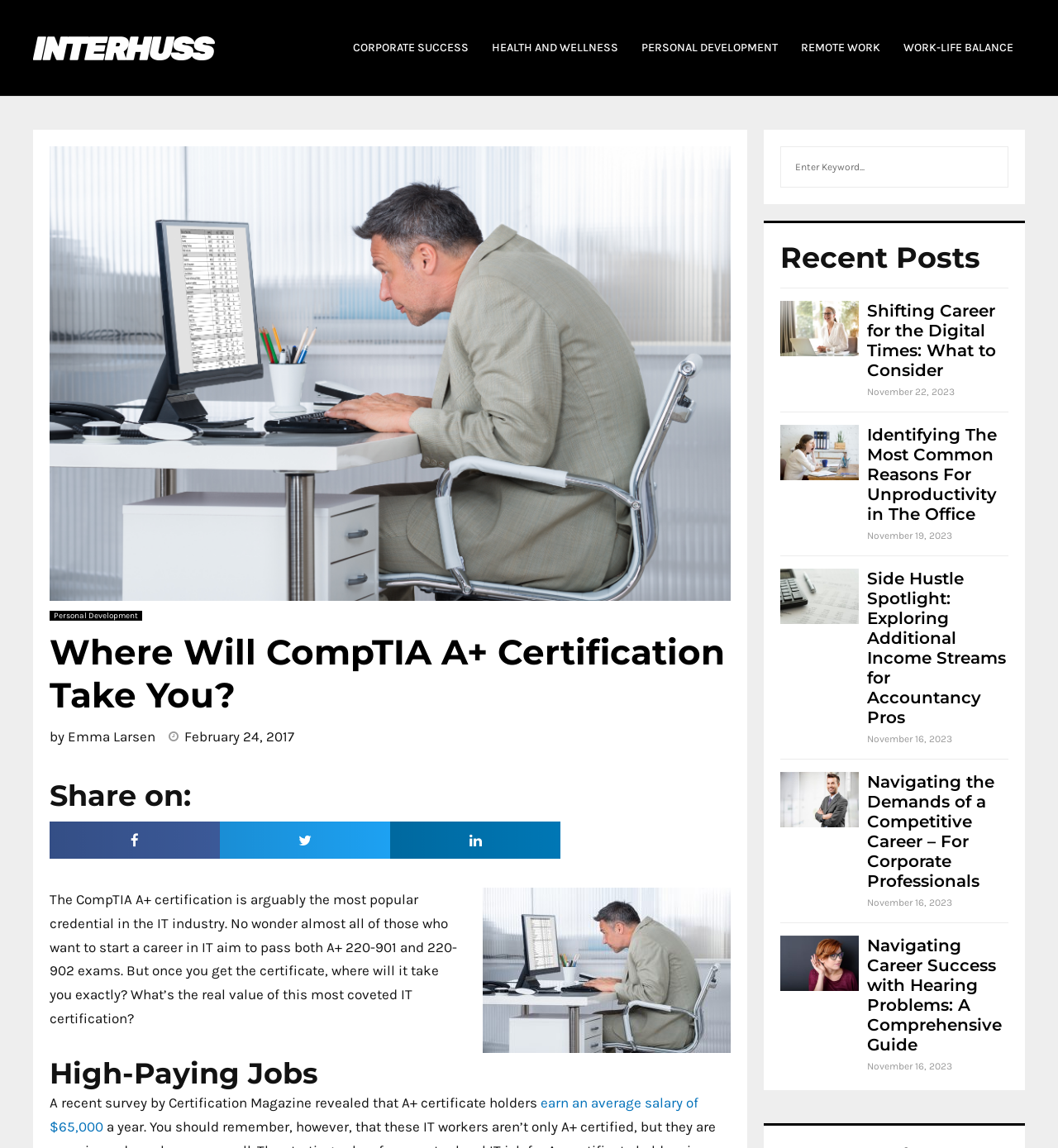Locate the bounding box coordinates of the clickable area to execute the instruction: "Search for something". Provide the coordinates as four float numbers between 0 and 1, represented as [left, top, right, bottom].

[0.738, 0.127, 0.953, 0.163]